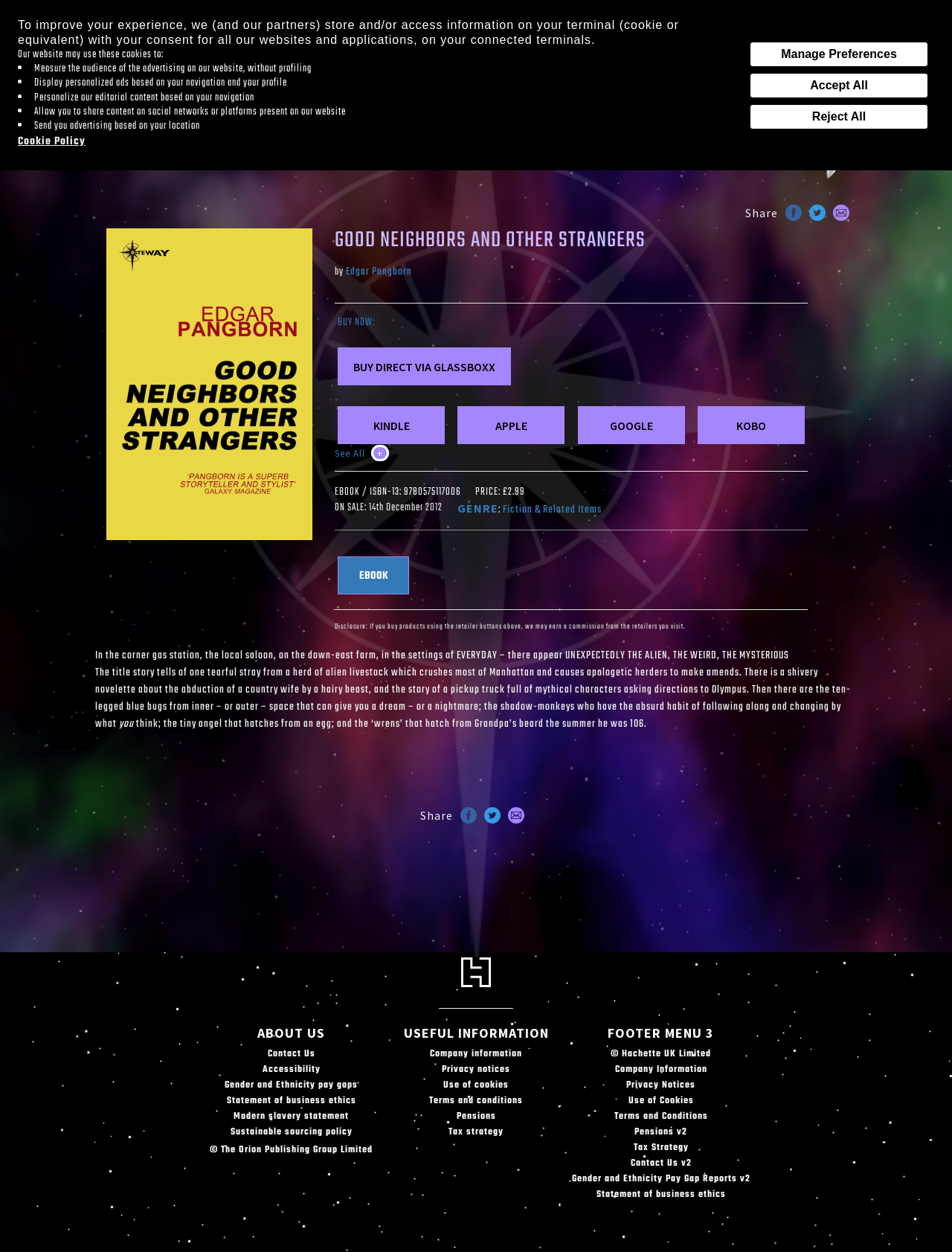Illustrate the webpage thoroughly, mentioning all important details.

This webpage is about a book titled "Good Neighbors and Other Strangers" by Edgar Pangborn. At the top, there is a cookie consent banner that informs users about the website's use of cookies and provides options to manage preferences or accept/reject all cookies.

Below the banner, there is a search box and a button on the right side. On the left side, there are several links to different sections of the website, including "HOME", "BOOKS", "AUTHORS", "SERIES", "NEWS", "GOLLANCZ", and "ABOUT".

The main content of the webpage is about the book, featuring a large image of the book cover on the left side. The book title and author are displayed prominently, with a "BUY NOW" section below that provides links to purchase the book from various online retailers.

There is a brief summary of the book, which describes it as a collection of stories that feature unexpected and mysterious events in everyday settings. The summary is followed by a section that lists the book's details, including its eBook ISBN, price, and publication date.

On the right side of the webpage, there are social media links to share the book's information on Facebook, Twitter, and email. There is also a section that provides links to other eBook retailers.

At the bottom of the webpage, there is a section with links to the website's "ABOUT US" page, contact information, and other useful links, such as accessibility and business ethics statements. The webpage ends with a copyright notice and a statement about the Orion Publishing Group Limited.